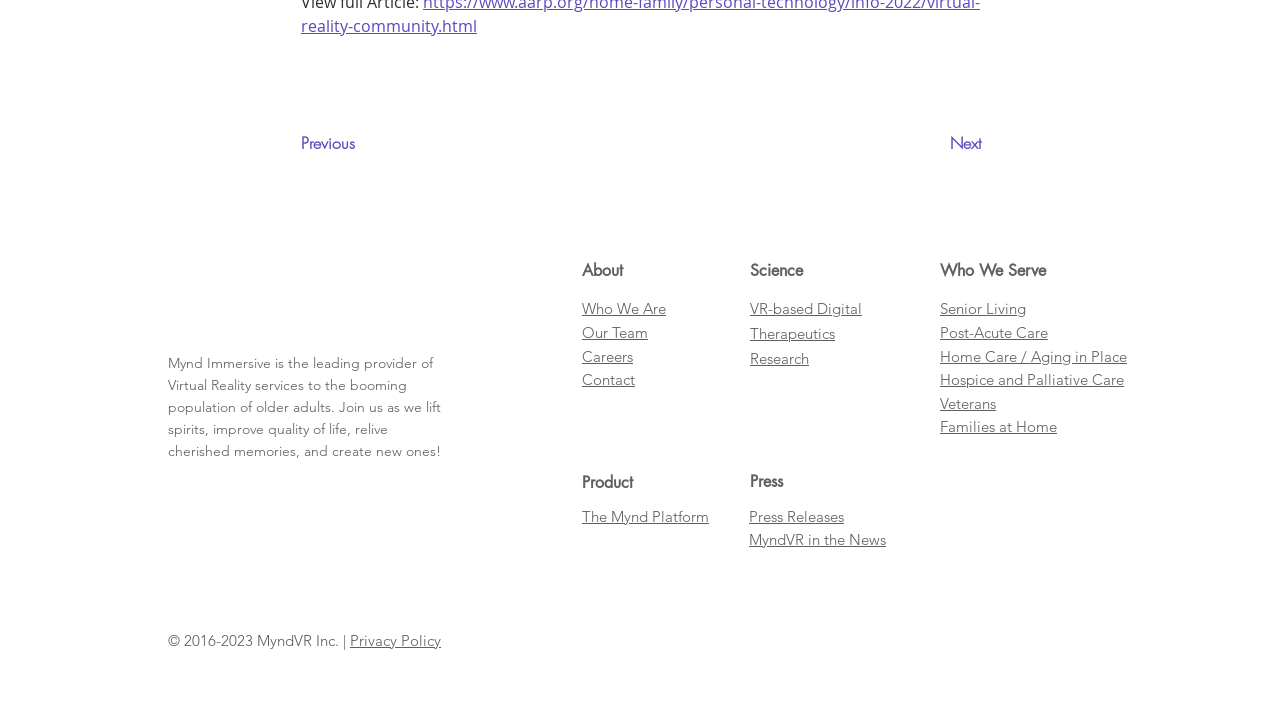Please provide a short answer using a single word or phrase for the question:
What is the purpose of the company?

Virtual Reality services